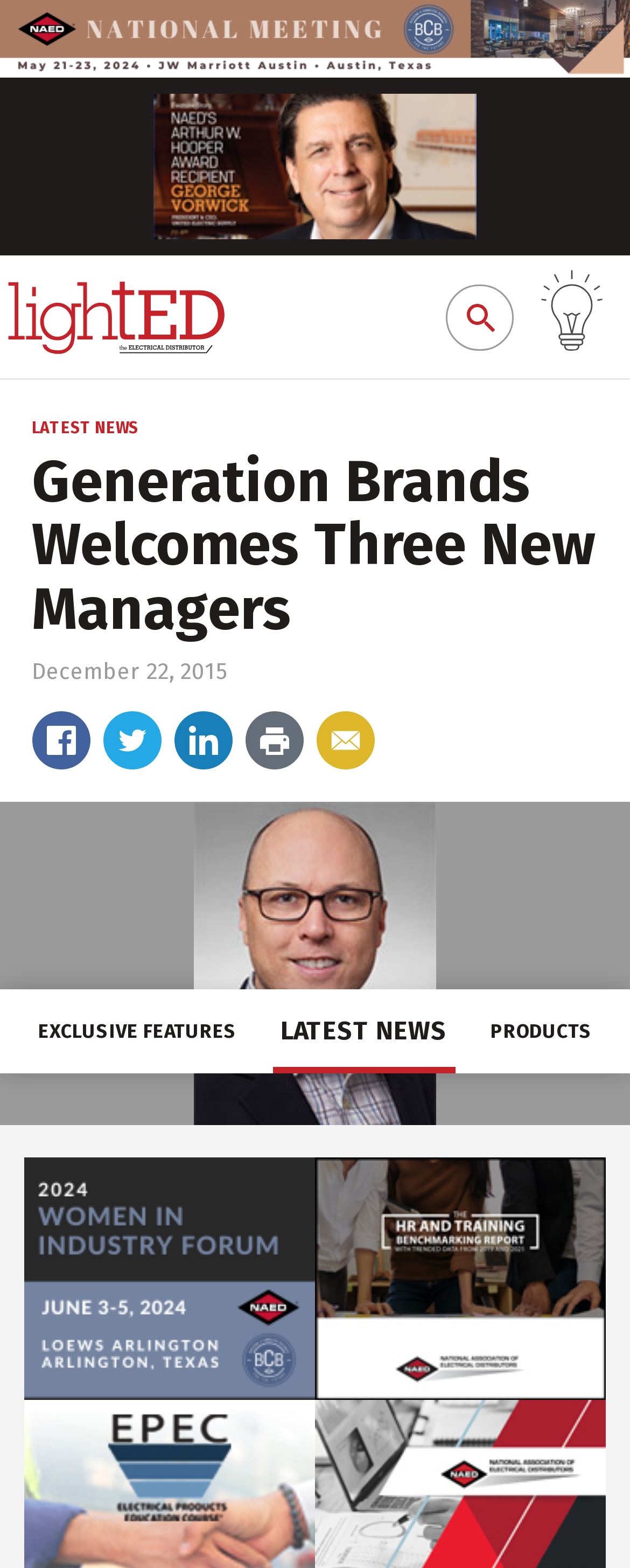Your task is to find and give the main heading text of the webpage.

Generation Brands Welcomes Three New Managers